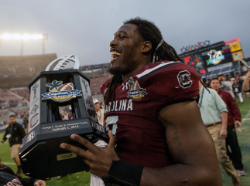What is the color of Jadeveon Clowney's uniform?
Using the information from the image, answer the question thoroughly.

According to the caption, Jadeveon Clowney is seen wearing his team's maroon uniform, which suggests that the uniform he is wearing in the image is maroon in color.